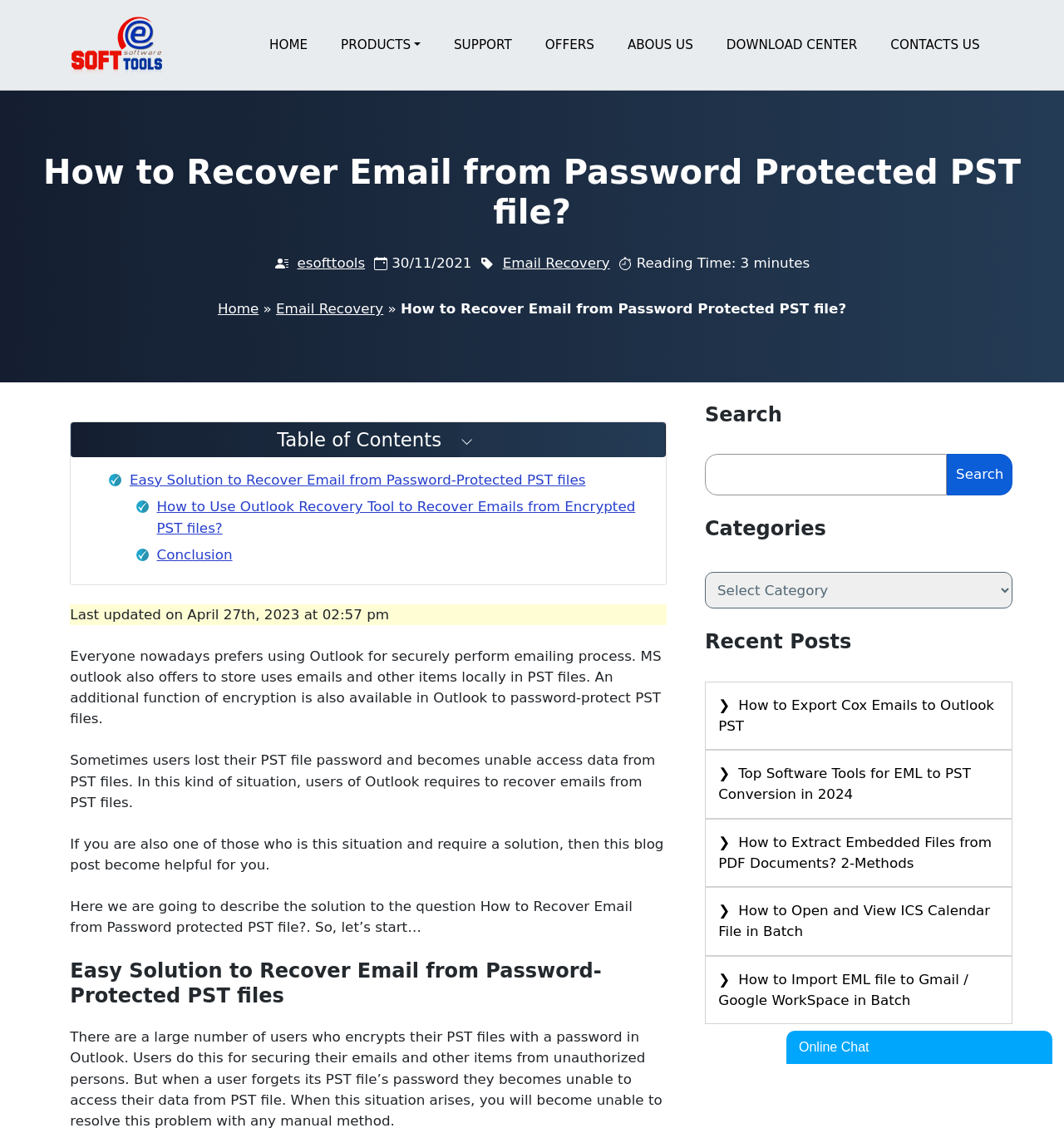When was the blog post last updated?
Carefully examine the image and provide a detailed answer to the question.

The last updated date can be found at the bottom of the webpage, where it says 'Last updated on April 27th, 2023 at 02:57 pm'.